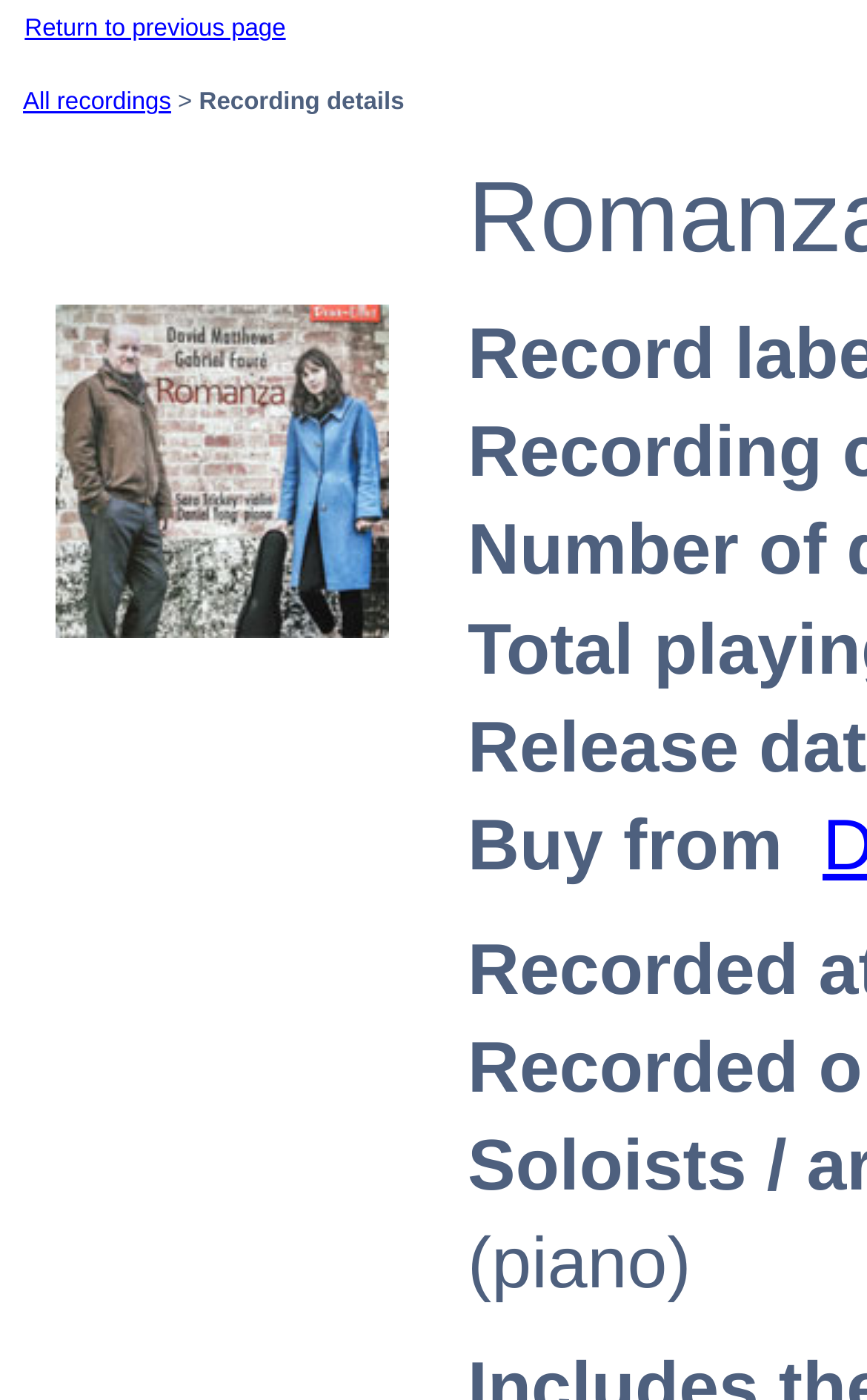What is the text above the image on the top left?
Based on the image, give a concise answer in the form of a single word or short phrase.

Return to previous page